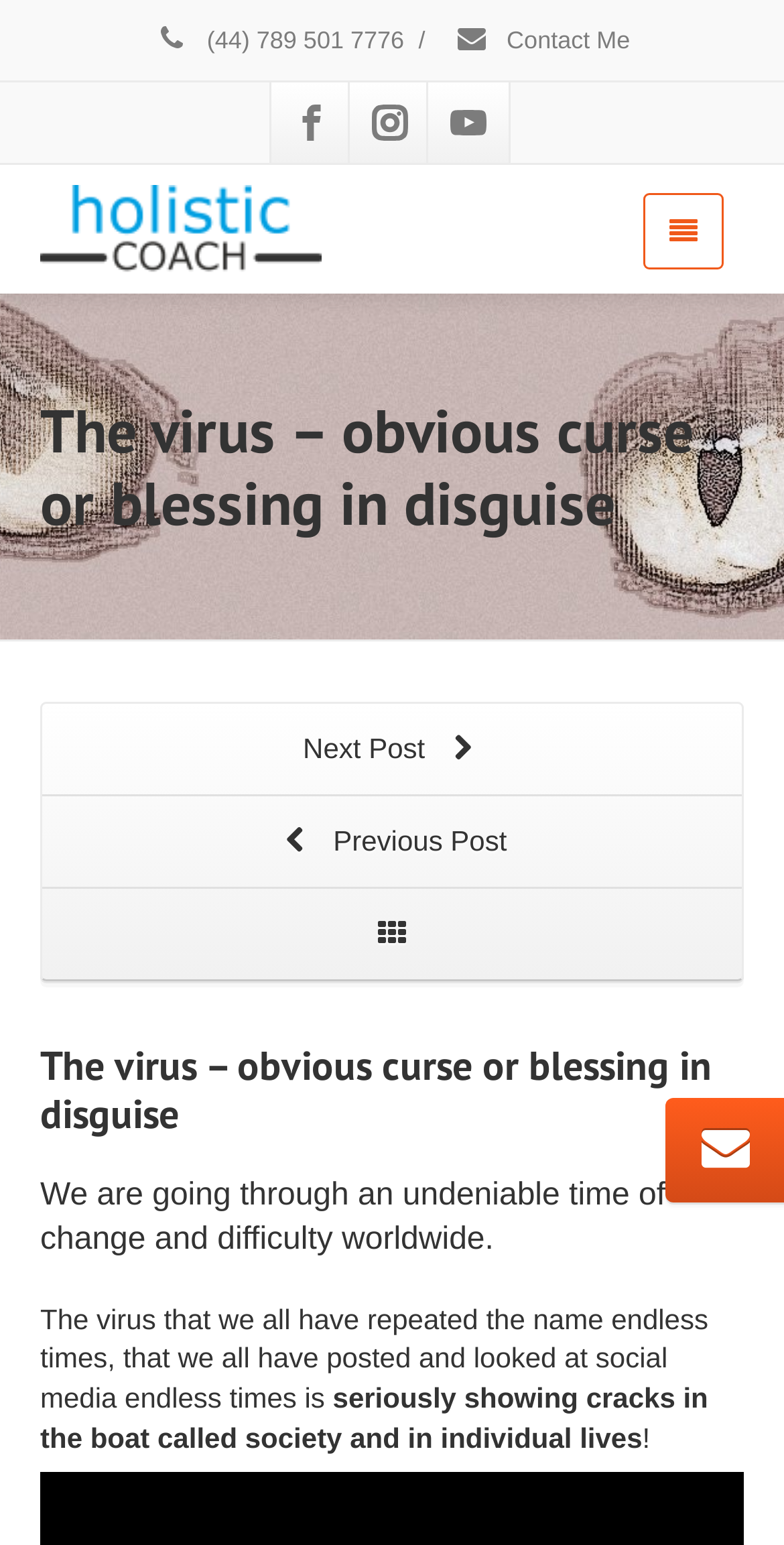Identify the bounding box coordinates for the region of the element that should be clicked to carry out the instruction: "Call the holistic coach". The bounding box coordinates should be four float numbers between 0 and 1, i.e., [left, top, right, bottom].

[0.196, 0.017, 0.515, 0.035]